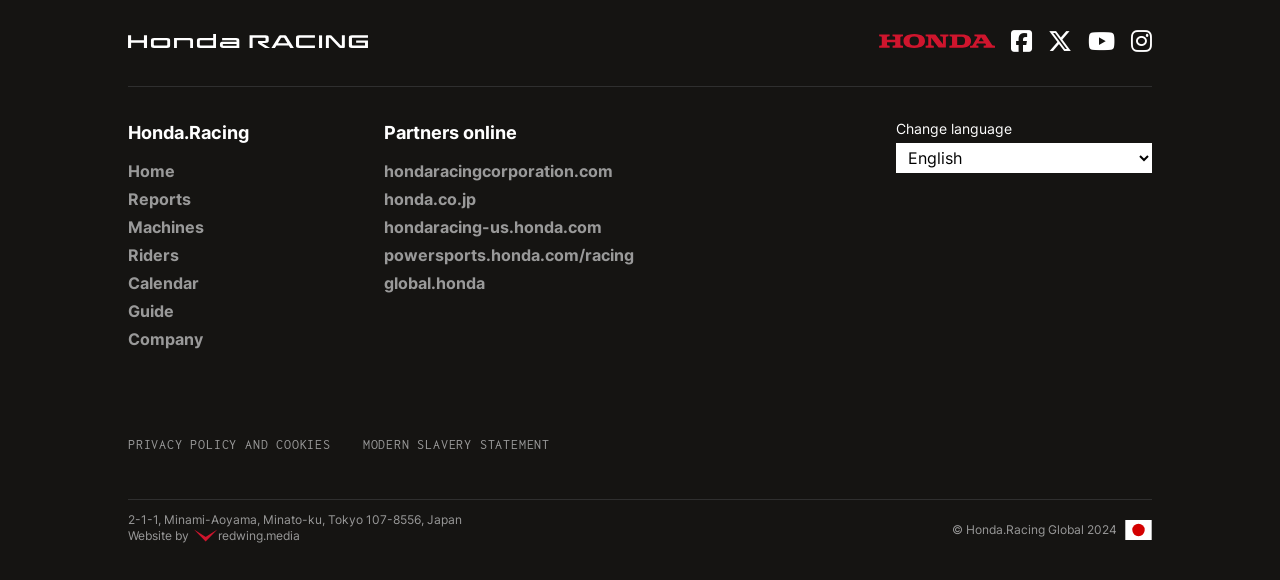What is the name of the racing team?
By examining the image, provide a one-word or phrase answer.

Honda.Racing